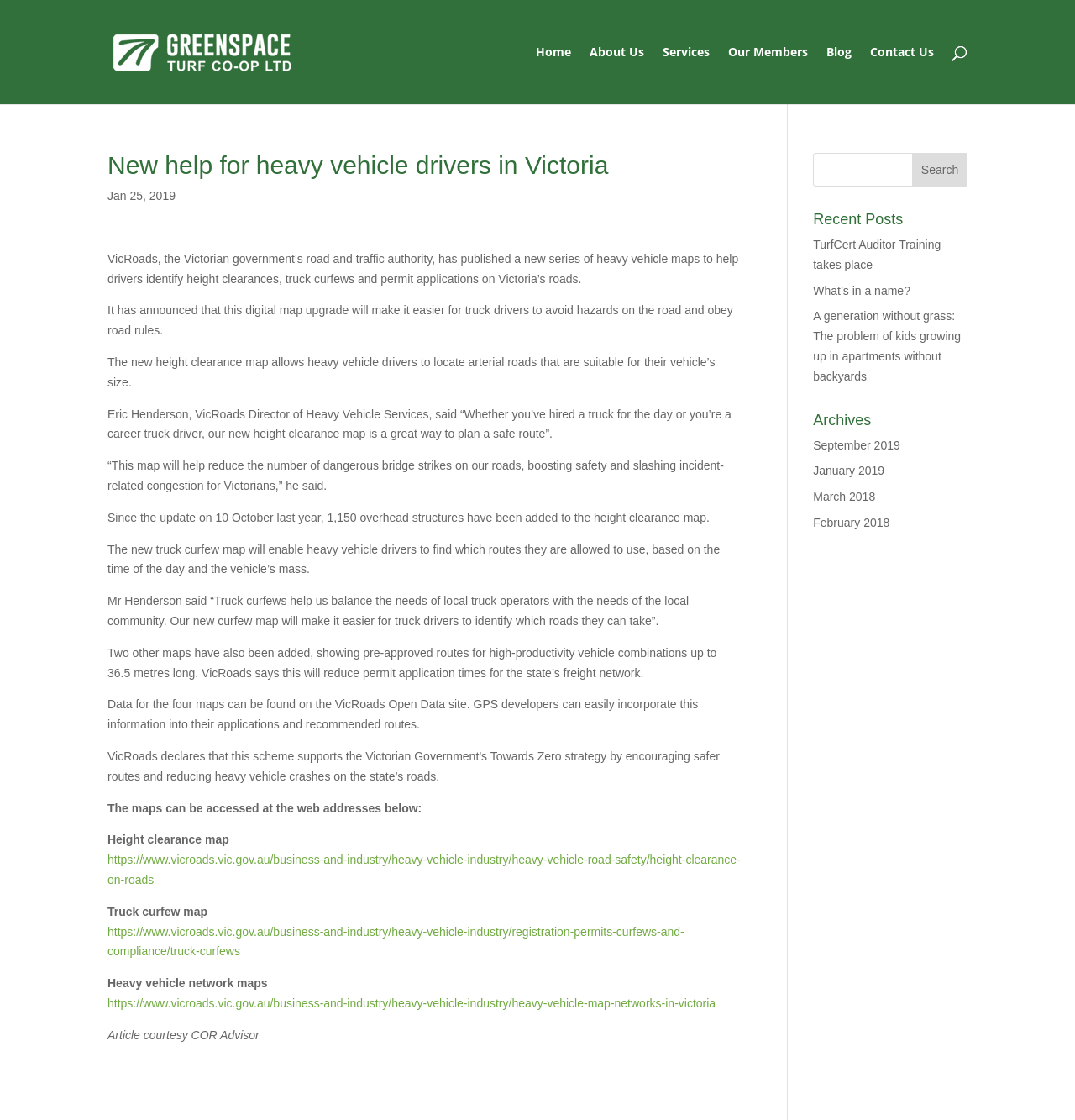Identify the bounding box for the UI element that is described as follows: "TurfCert Auditor Training takes place".

[0.756, 0.212, 0.875, 0.242]